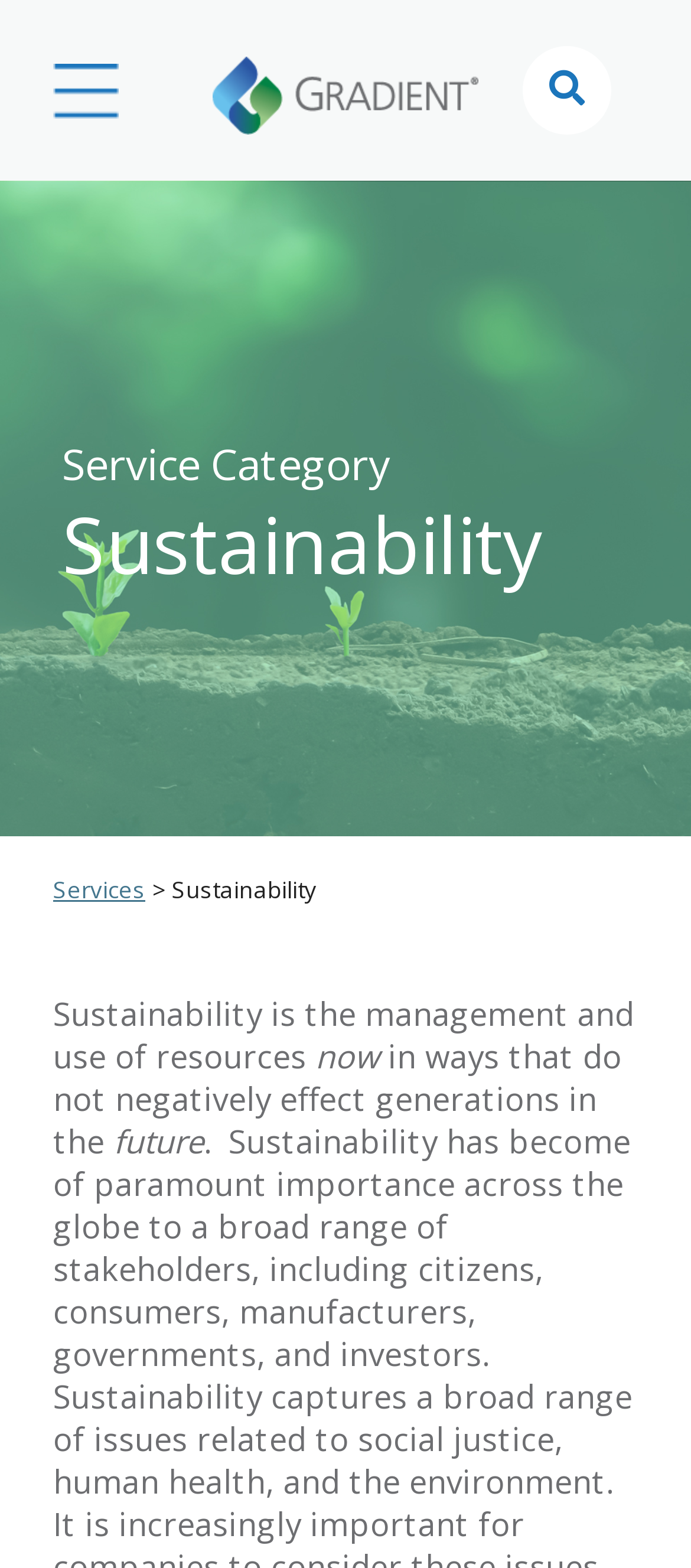Is the company focused on long-term goals?
Please look at the screenshot and answer using one word or phrase.

Yes